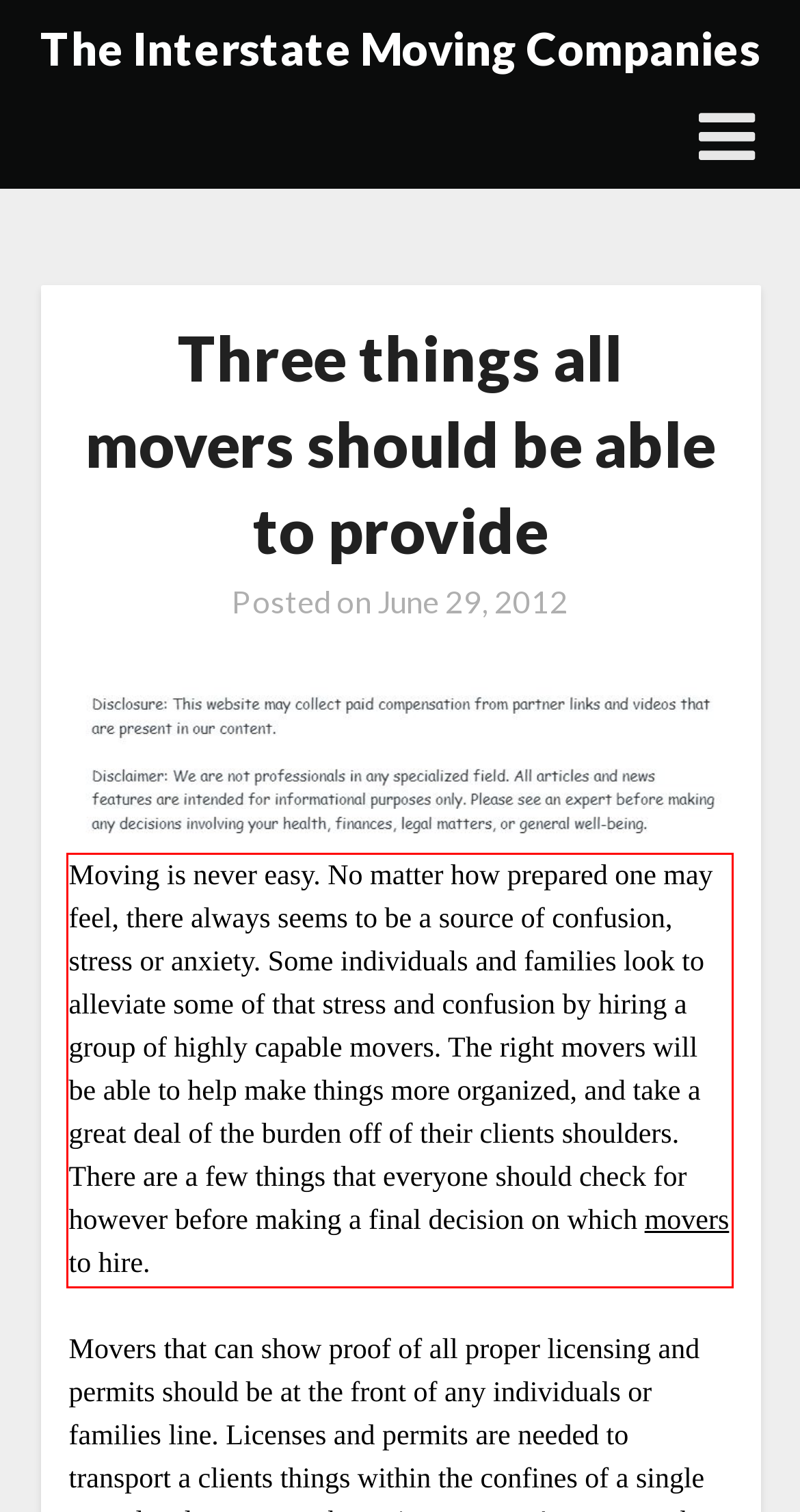Given the screenshot of the webpage, identify the red bounding box, and recognize the text content inside that red bounding box.

Moving is never easy. No matter how prepared one may feel, there always seems to be a source of confusion, stress or anxiety. Some individuals and families look to alleviate some of that stress and confusion by hiring a group of highly capable movers. The right movers will be able to help make things more organized, and take a great deal of the burden off of their clients shoulders. There are a few things that everyone should check for however before making a final decision on which movers to hire.